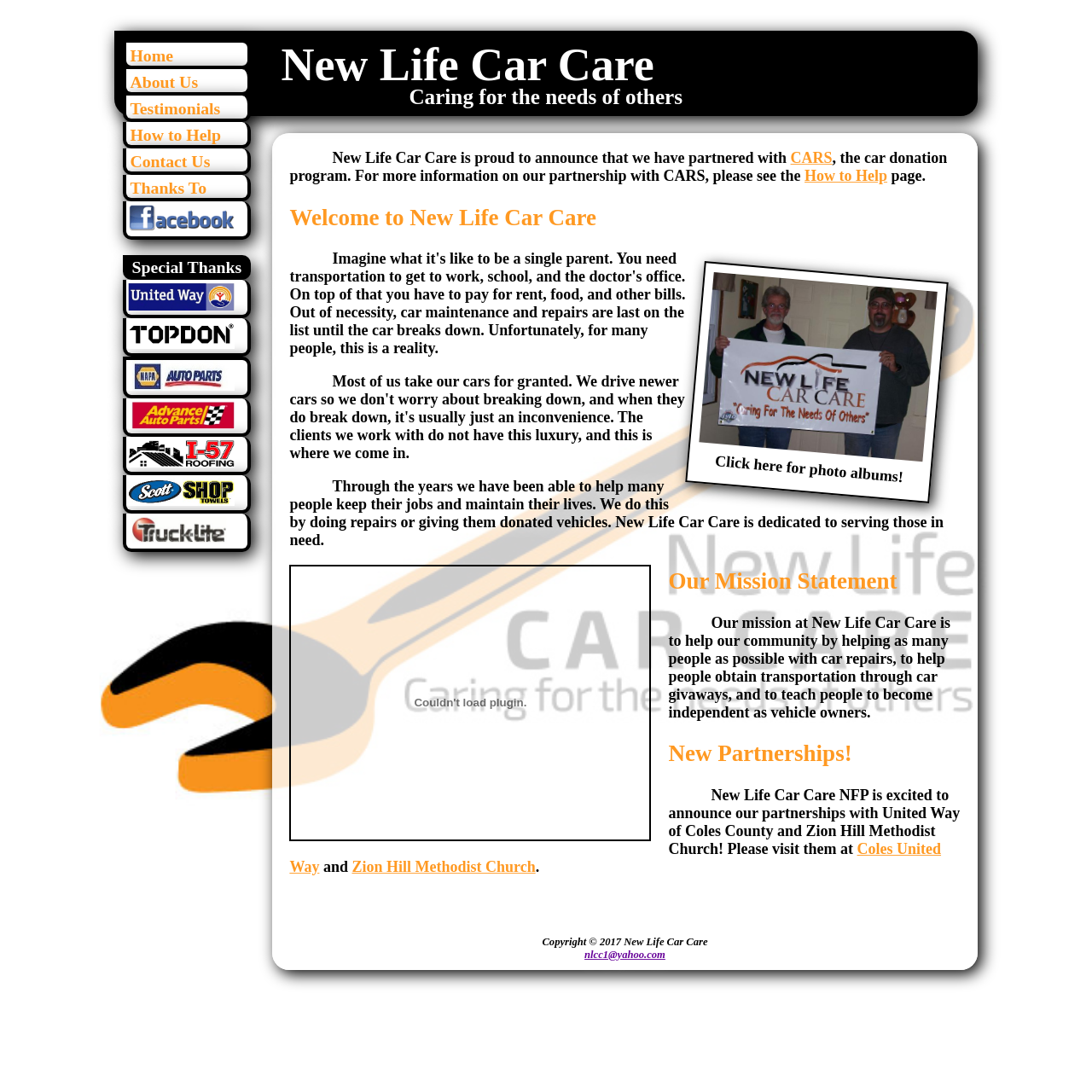Identify the text that serves as the heading for the webpage and generate it.

New Life Car Care